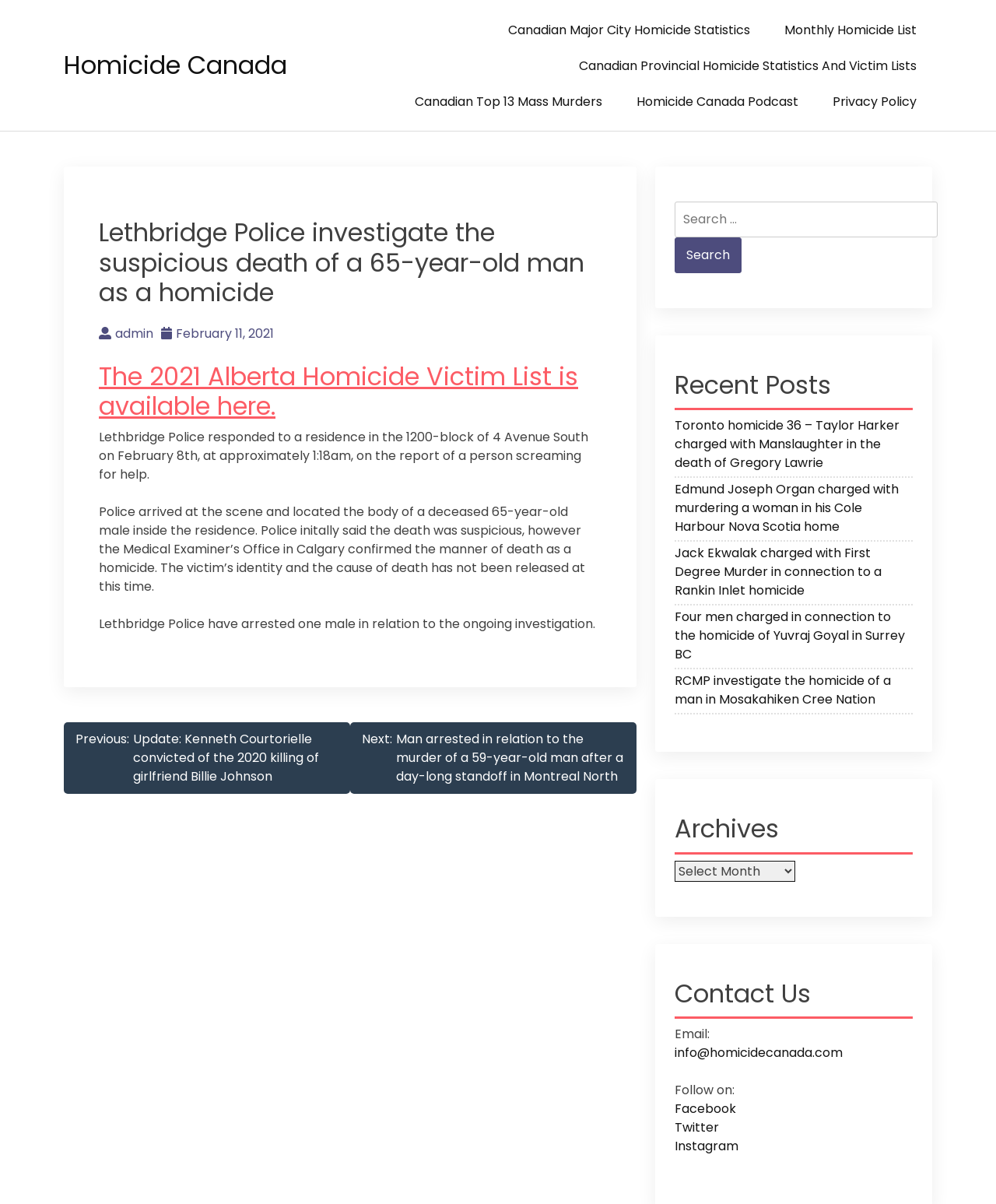Identify the coordinates of the bounding box for the element described below: "Monthly Homicide List". Return the coordinates as four float numbers between 0 and 1: [left, top, right, bottom].

[0.772, 0.01, 0.936, 0.039]